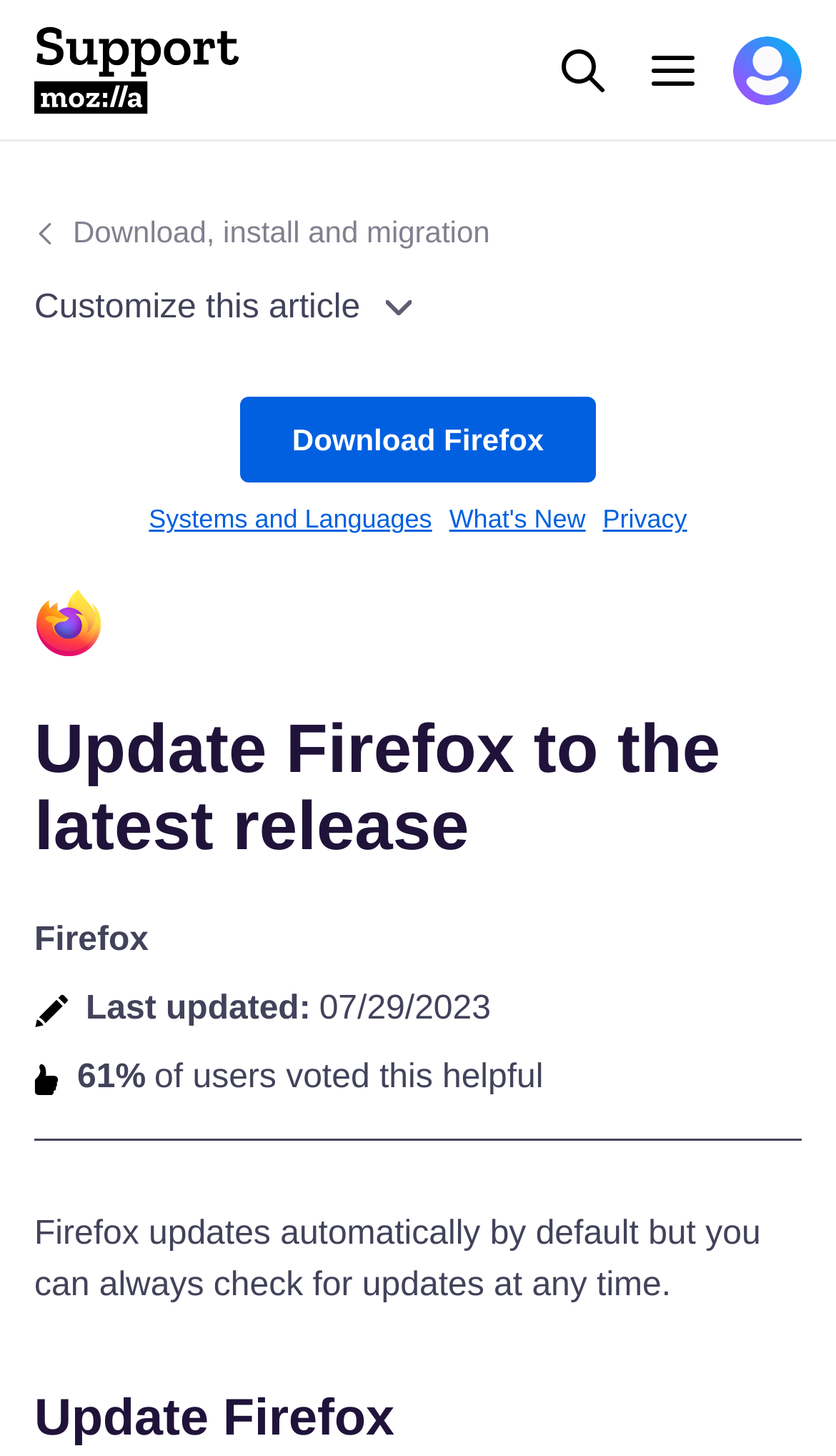Using the given element description, provide the bounding box coordinates (top-left x, top-left y, bottom-right x, bottom-right y) for the corresponding UI element in the screenshot: parent_node: Download Firefox title="Firefox"

[0.041, 0.405, 0.959, 0.464]